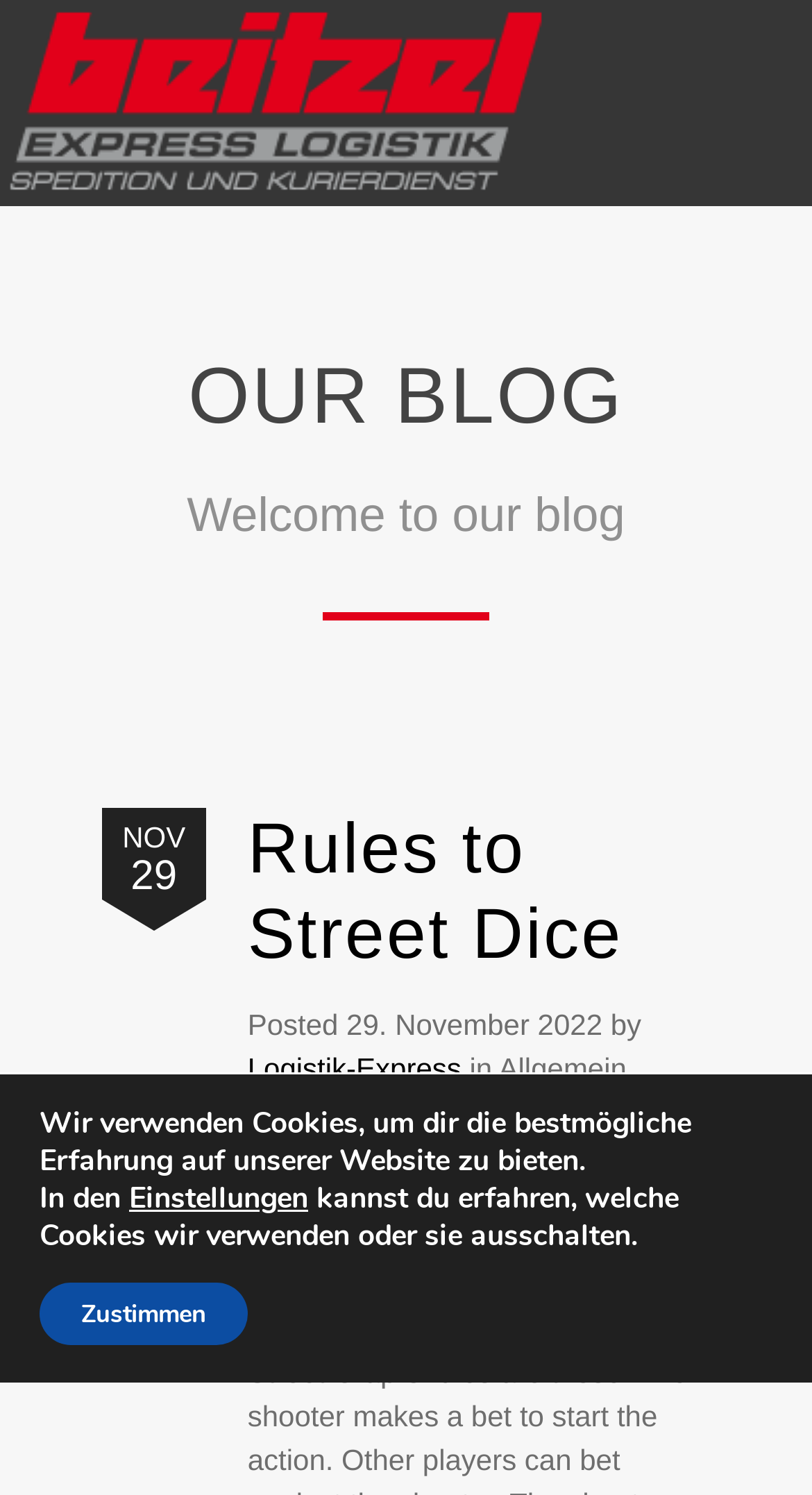Determine the bounding box coordinates of the UI element described by: "Rules to Street Dice".

[0.305, 0.542, 0.767, 0.652]